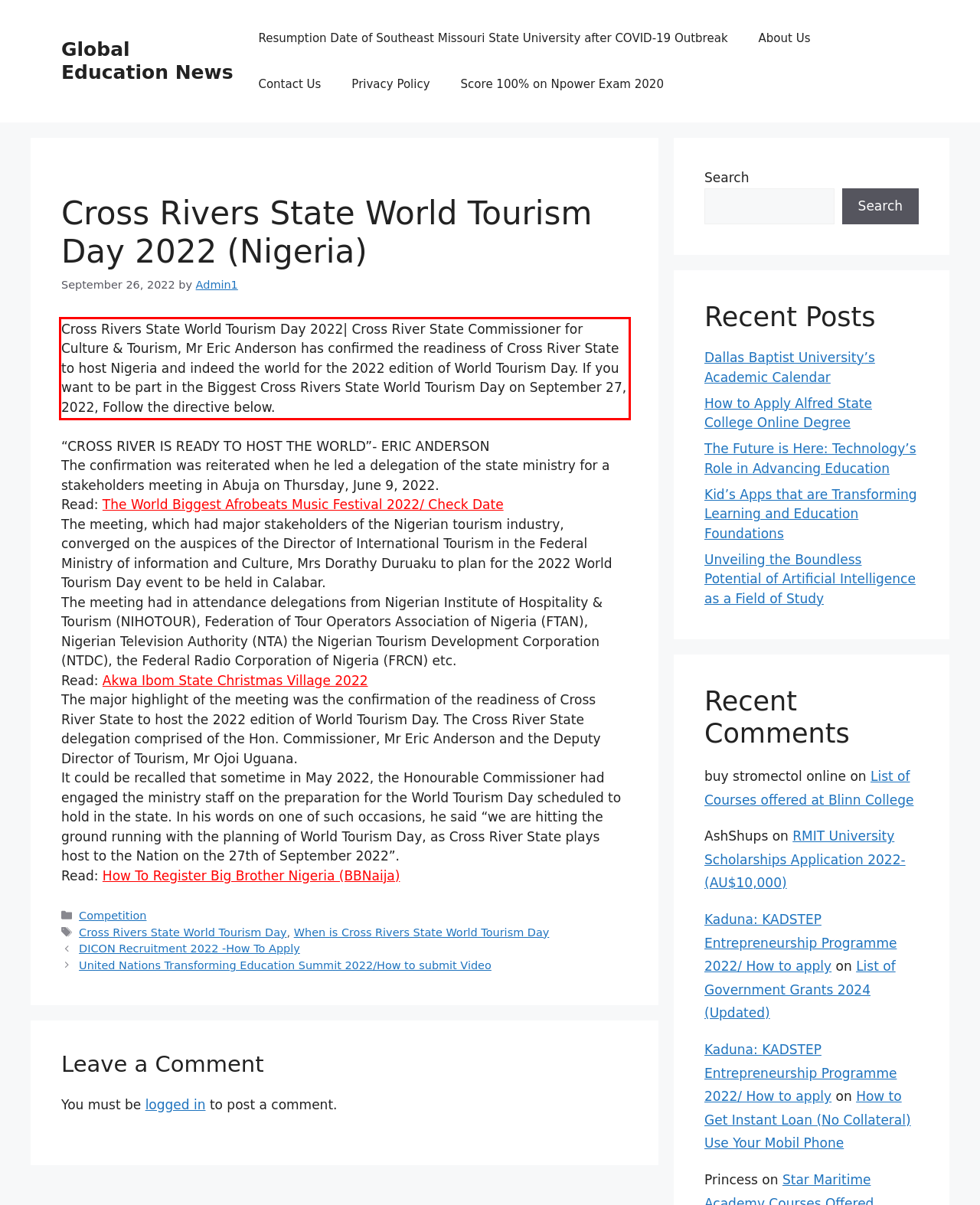From the provided screenshot, extract the text content that is enclosed within the red bounding box.

Cross Rivers State World Tourism Day 2022| Cross River State Commissioner for Culture & Tourism, Mr Eric Anderson has confirmed the readiness of Cross River State to host Nigeria and indeed the world for the 2022 edition of World Tourism Day. If you want to be part in the Biggest Cross Rivers State World Tourism Day on September 27, 2022, Follow the directive below.